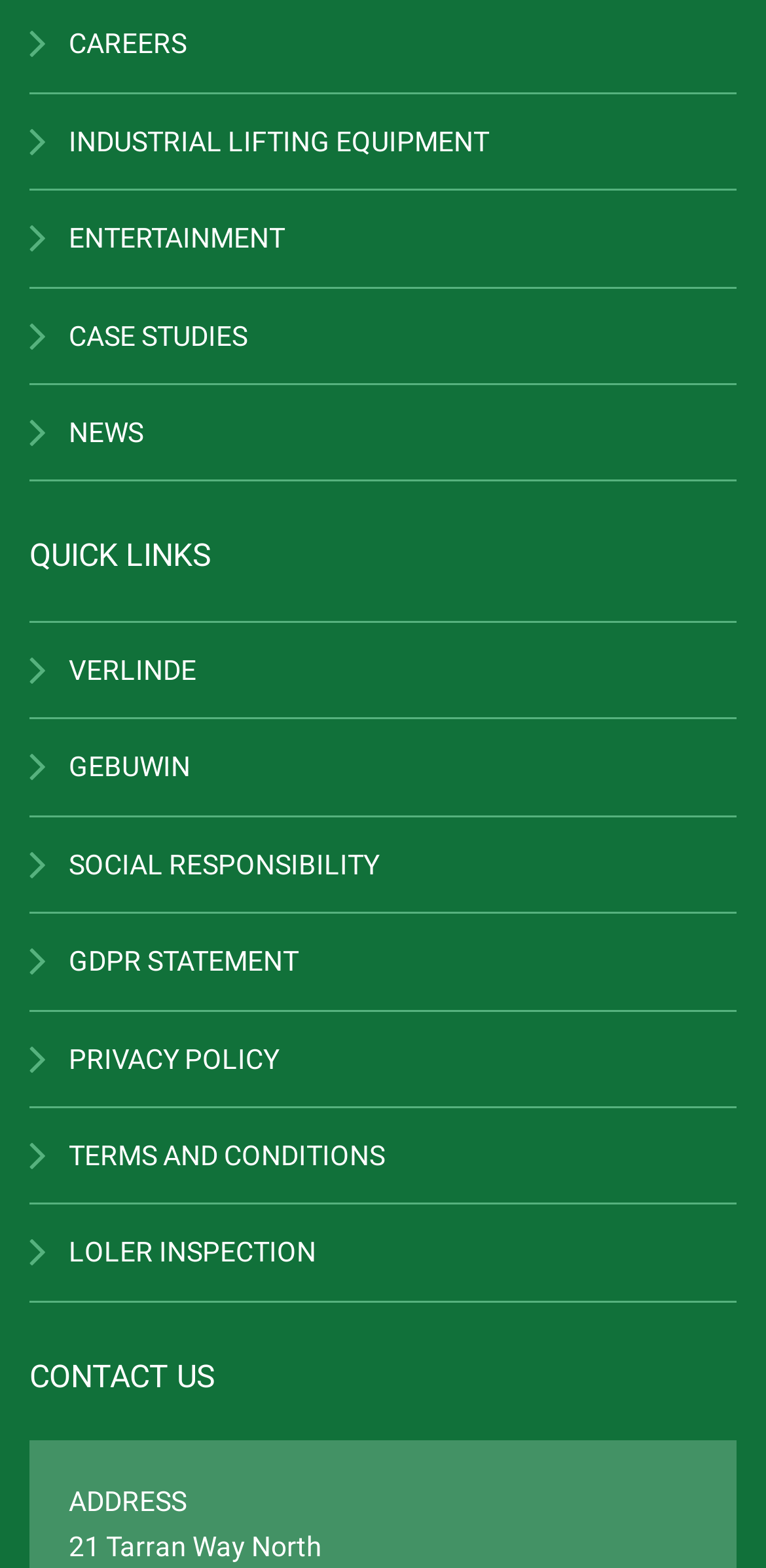Provide the bounding box coordinates for the UI element that is described as: "Entertainment".

[0.038, 0.122, 0.423, 0.182]